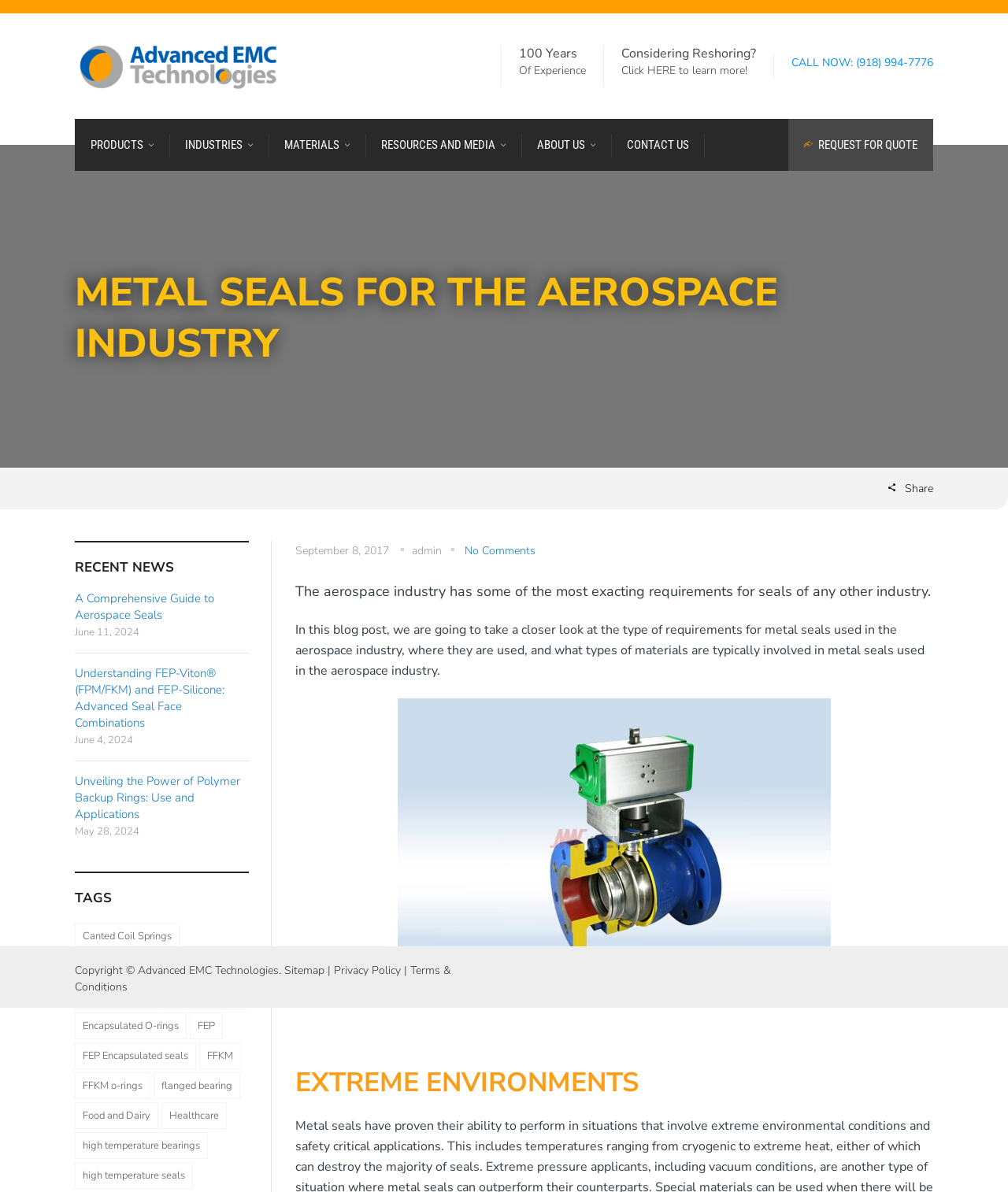Locate the bounding box coordinates of the element you need to click to accomplish the task described by this instruction: "Learn more about reshoring".

[0.642, 0.053, 0.67, 0.066]